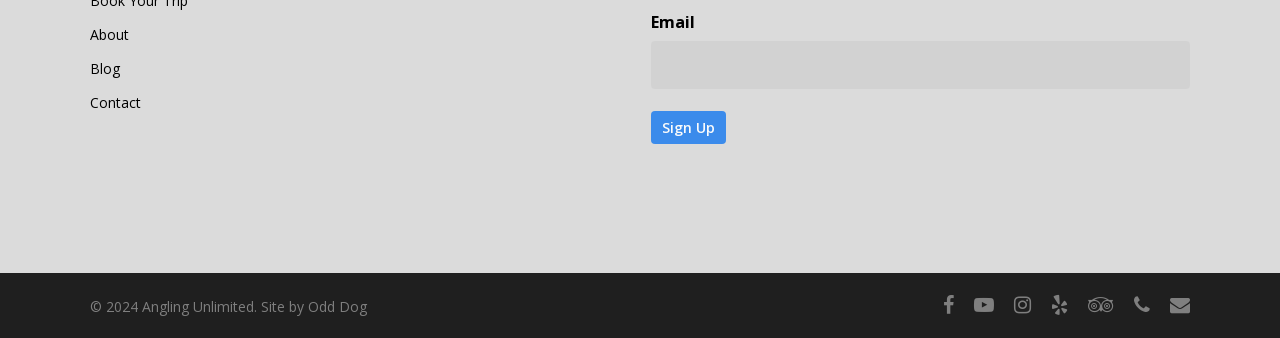Determine the bounding box for the HTML element described here: "value="Sign Up"". The coordinates should be given as [left, top, right, bottom] with each number being a float between 0 and 1.

[0.509, 0.328, 0.567, 0.426]